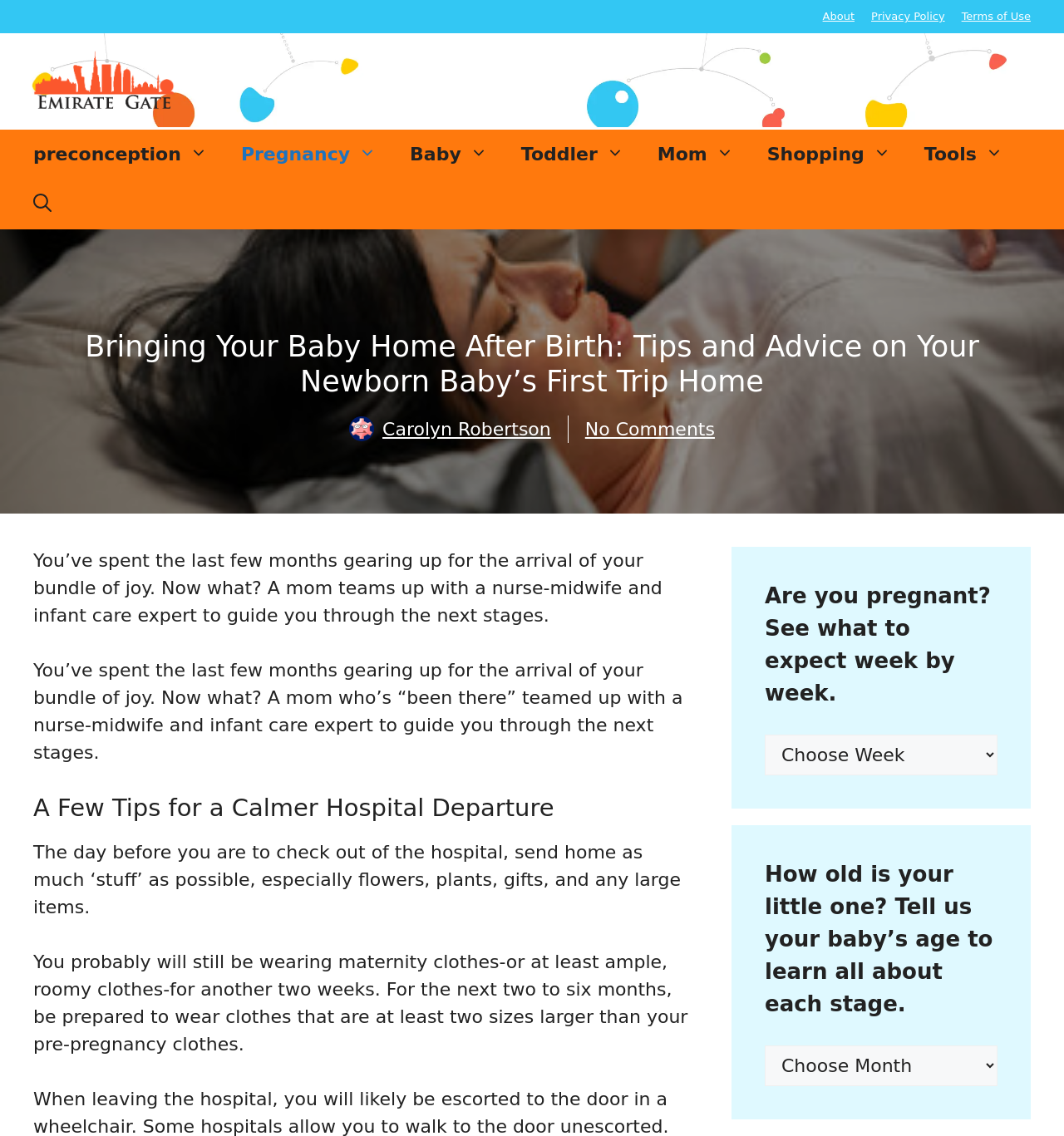Determine the bounding box coordinates of the clickable element necessary to fulfill the instruction: "Read the article by Carolyn Robertson". Provide the coordinates as four float numbers within the 0 to 1 range, i.e., [left, top, right, bottom].

[0.359, 0.368, 0.518, 0.387]